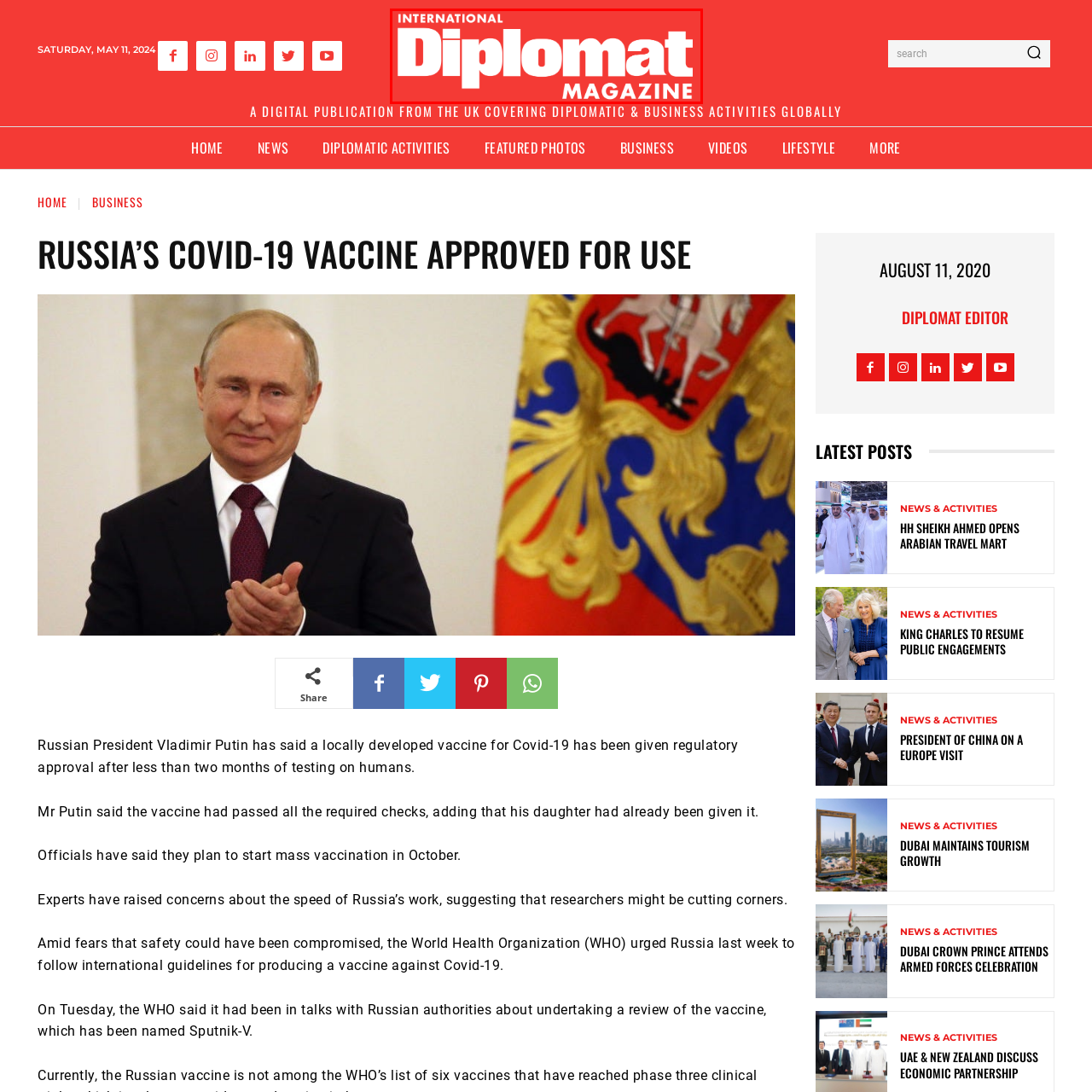View the portion of the image inside the red box and respond to the question with a succinct word or phrase: What is the font style of 'INTERNATIONAL'?

Bold, uppercase